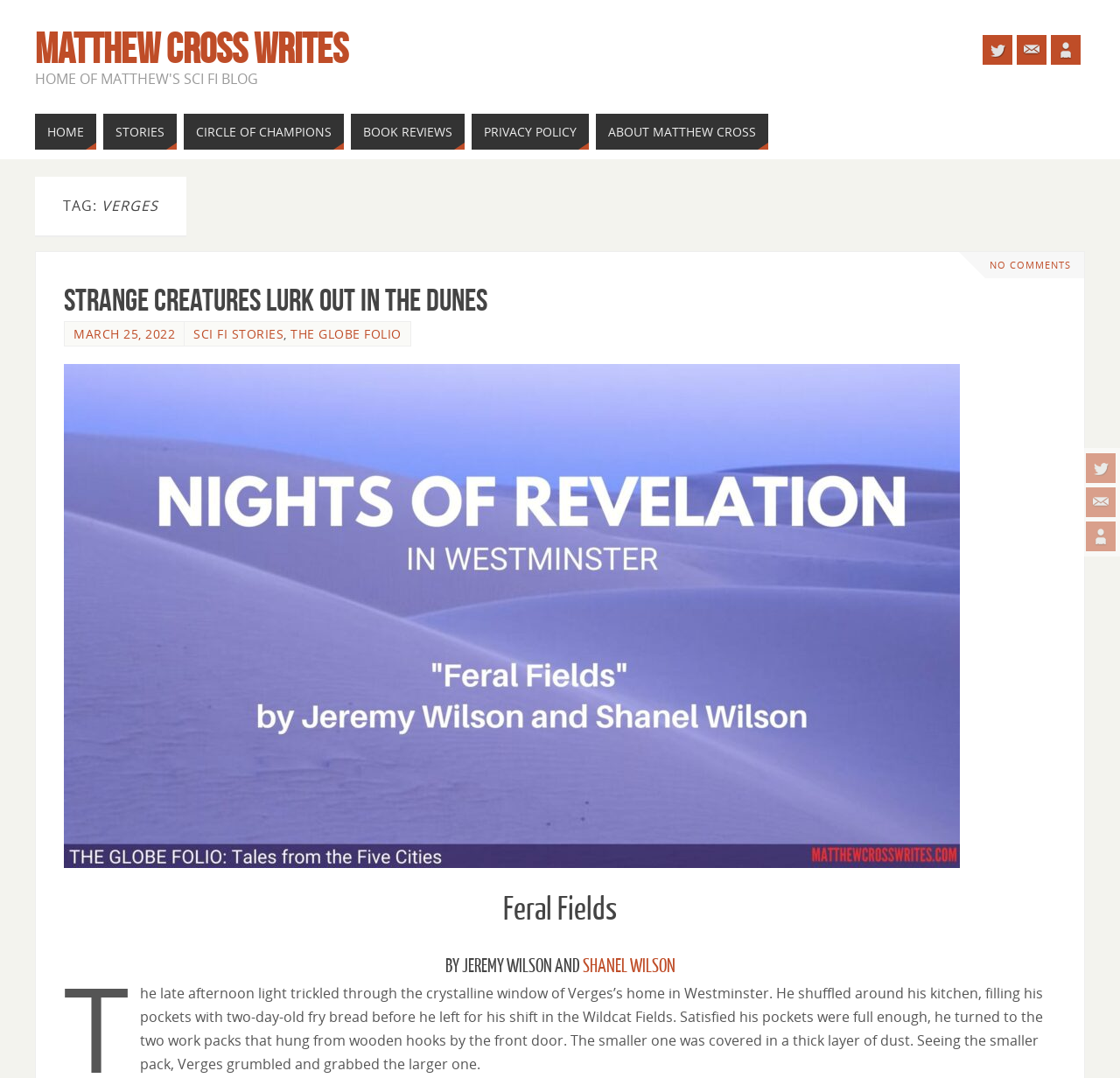Refer to the image and answer the question with as much detail as possible: How many navigation menu items are there?

The number of navigation menu items can be counted by looking at the links 'HOME', 'STORIES', 'CIRCLE OF CHAMPIONS', 'BOOK REVIEWS', 'PRIVACY POLICY', 'ABOUT MATTHEW CROSS', and 'CONTACT' which are located at the top of the webpage.